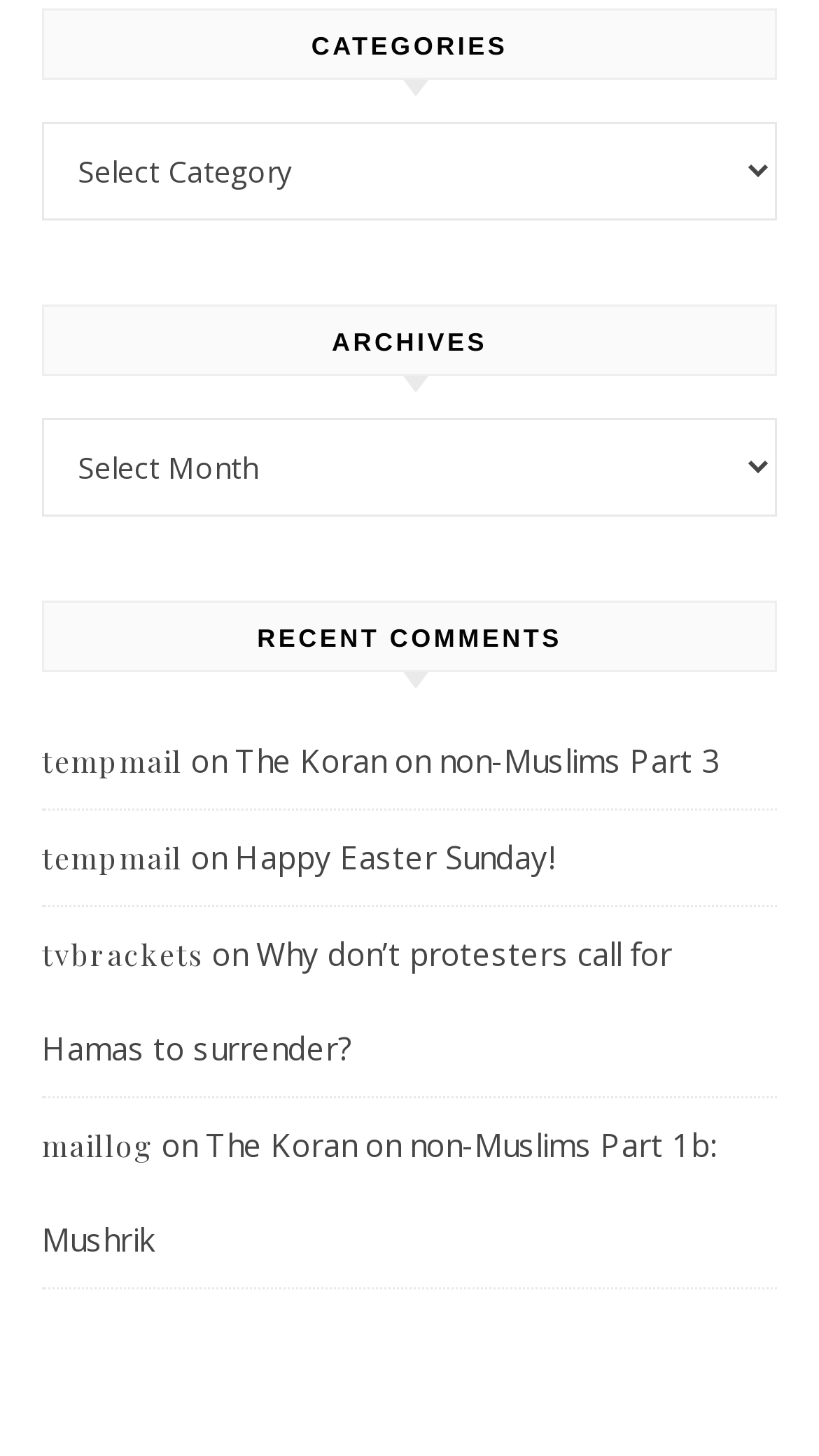Predict the bounding box of the UI element that fits this description: "Happy Easter Sunday!".

[0.287, 0.573, 0.677, 0.602]